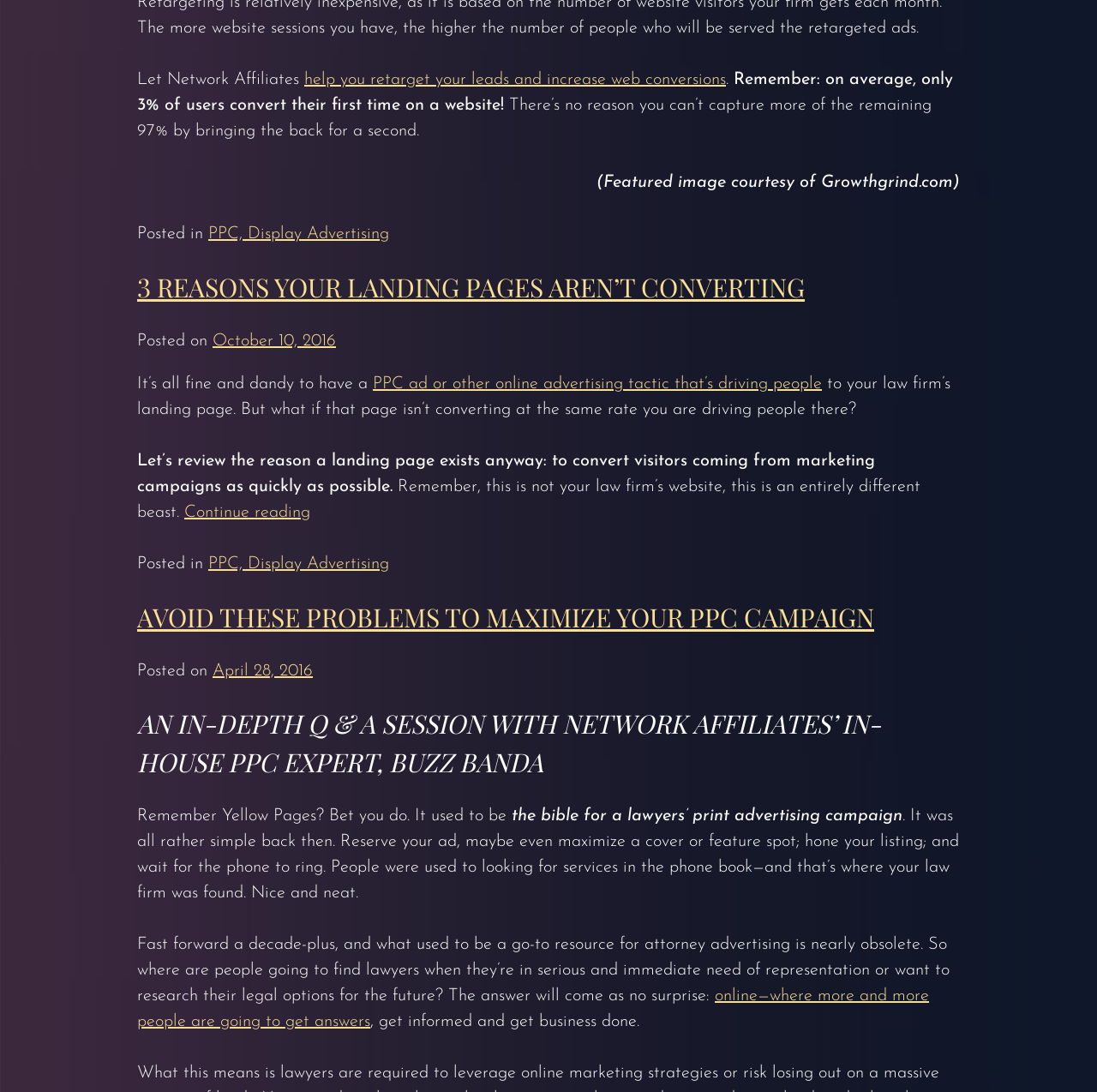Provide your answer in a single word or phrase: 
What percentage of users convert on their first visit?

3%